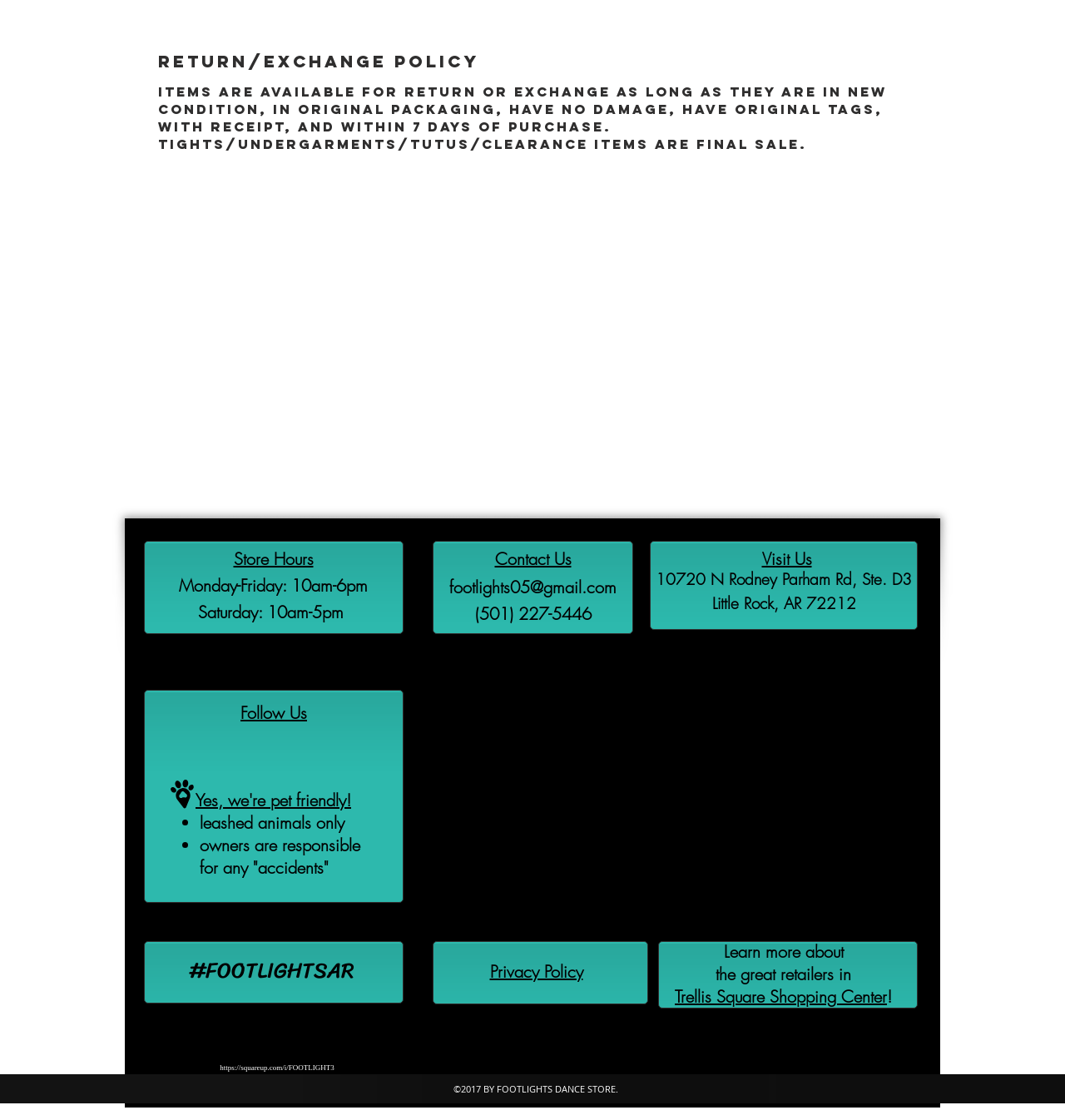Is the store pet friendly?
Please respond to the question with a detailed and informative answer.

I found a heading element that explicitly states 'Yes, we're pet friendly!' in the contentinfo section of the webpage. This indicates that the store allows pets inside.